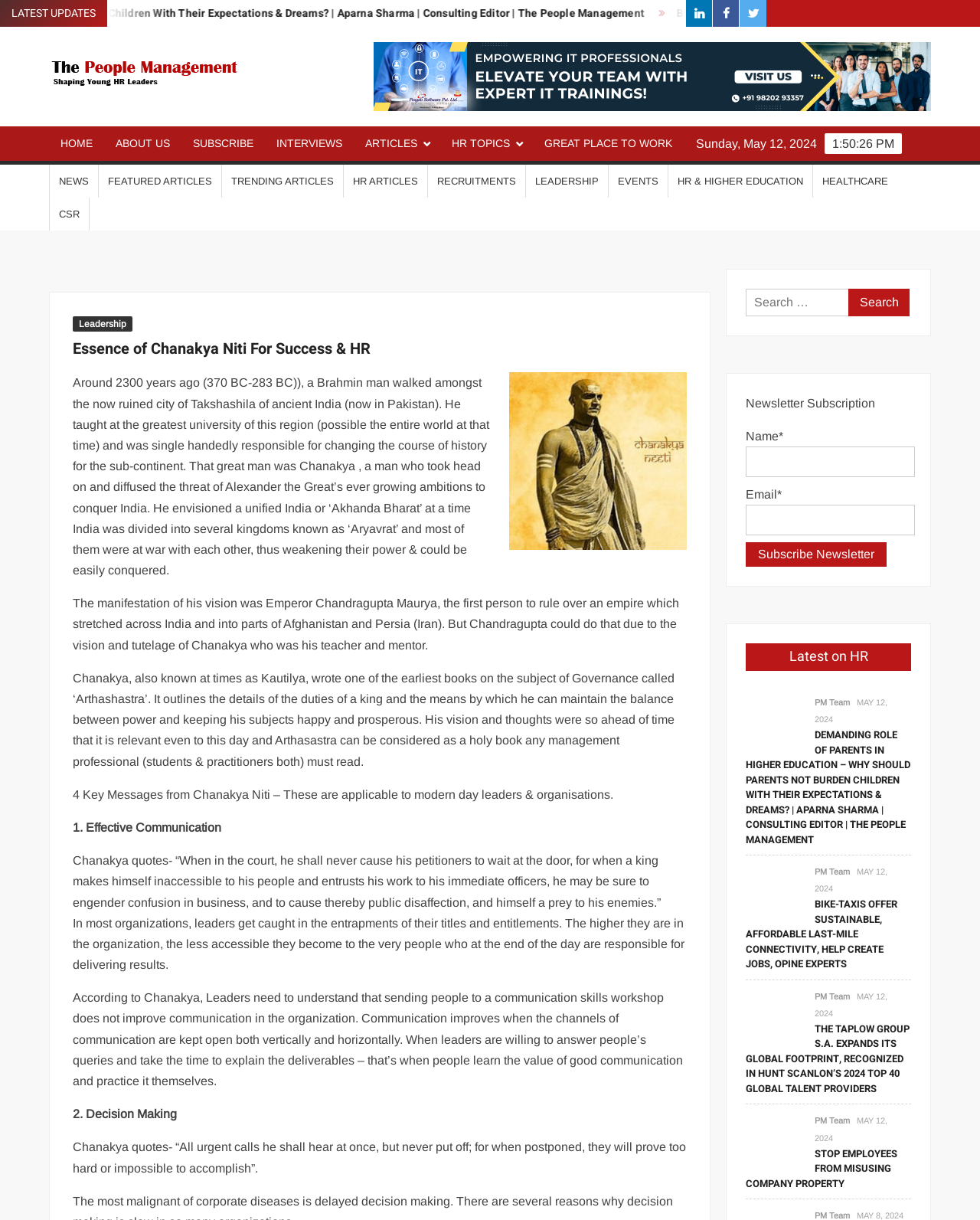Please reply to the following question using a single word or phrase: 
What is the purpose of the search box?

Search for articles